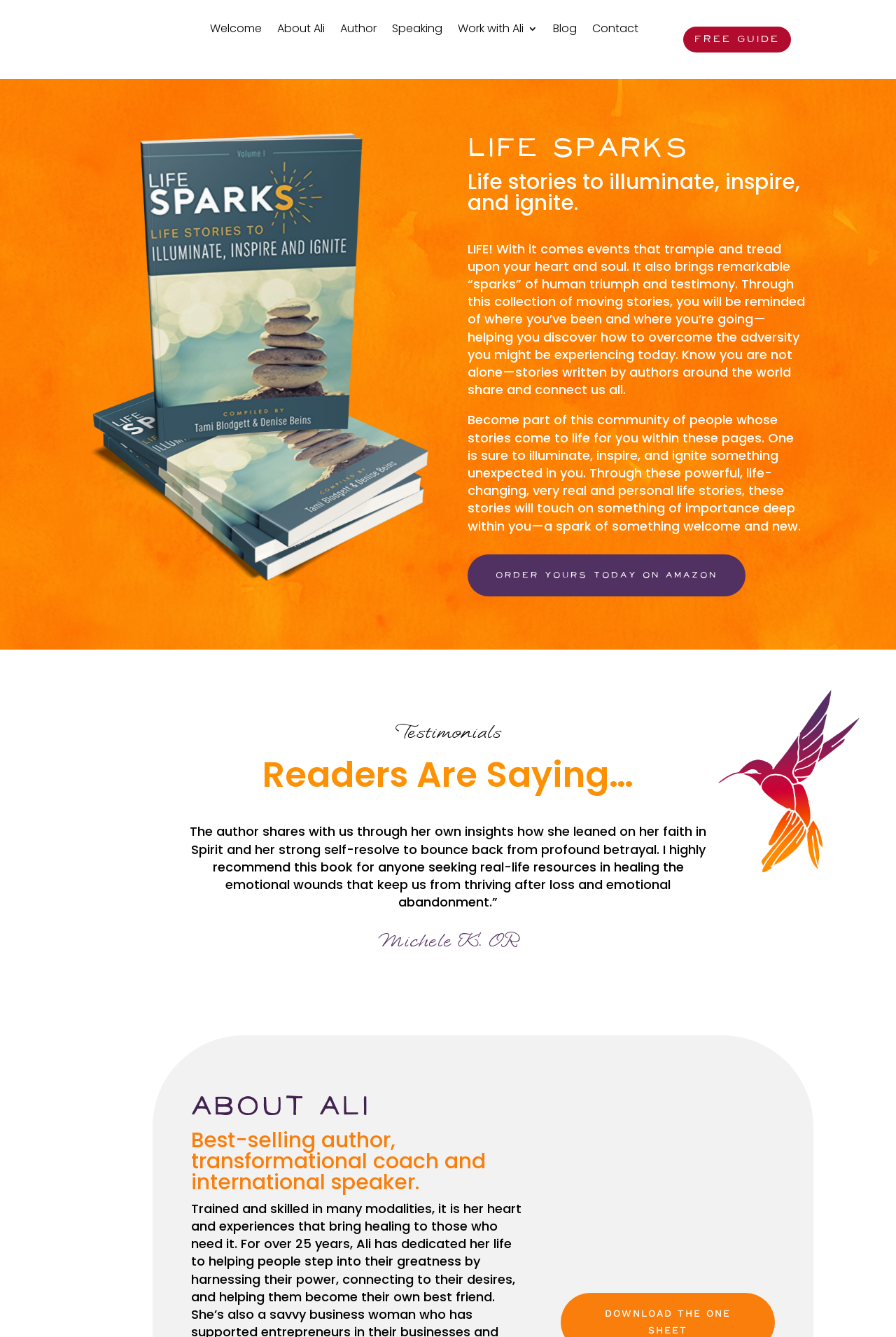Respond with a single word or phrase:
How many navigation menu items are there?

7